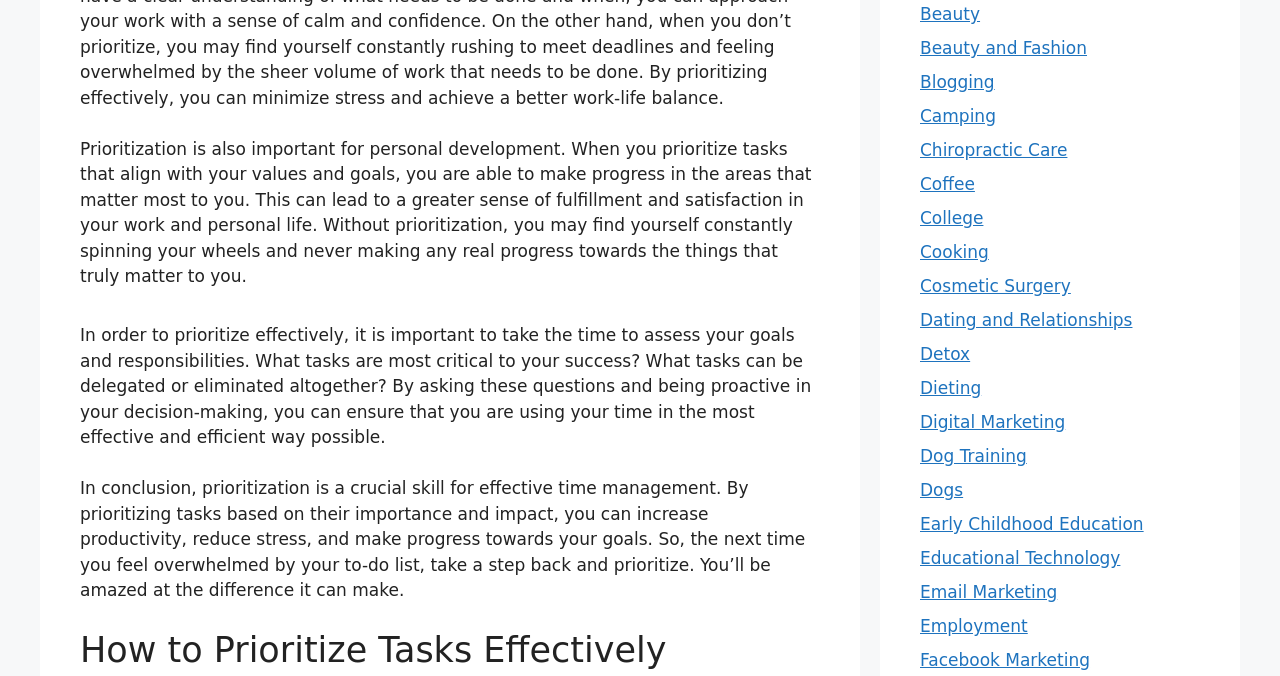Locate the bounding box coordinates of the element that should be clicked to fulfill the instruction: "Click on the 'Digital Marketing' link".

[0.719, 0.61, 0.832, 0.639]